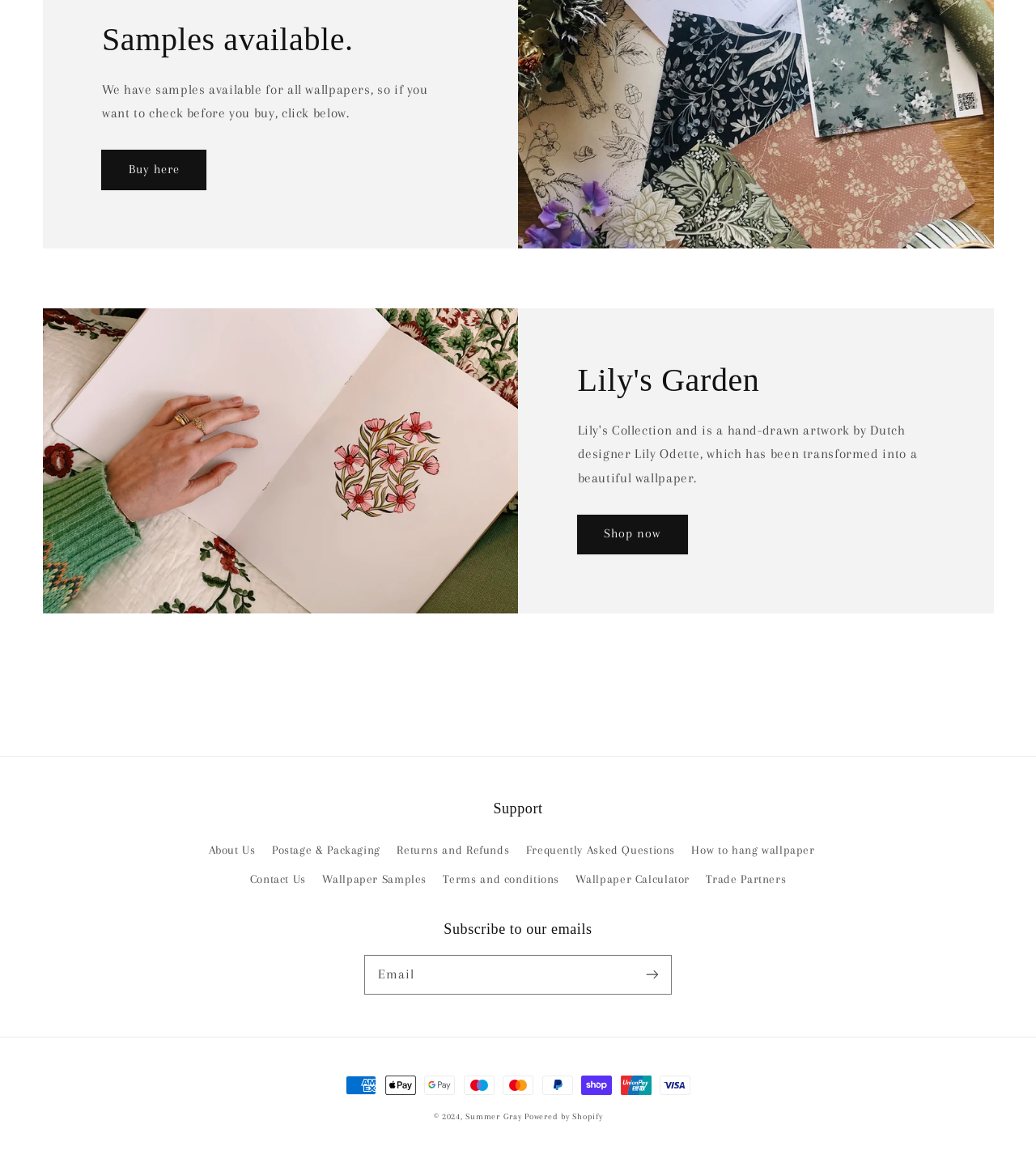How many payment methods are shown?
Refer to the image and offer an in-depth and detailed answer to the question.

I counted the number of image elements with payment method logos, which are American Express, Apple Pay, Google Pay, Maestro, Mastercard, PayPal, Shop Pay, and Union Pay, and Visa. There are 8 payment methods shown.